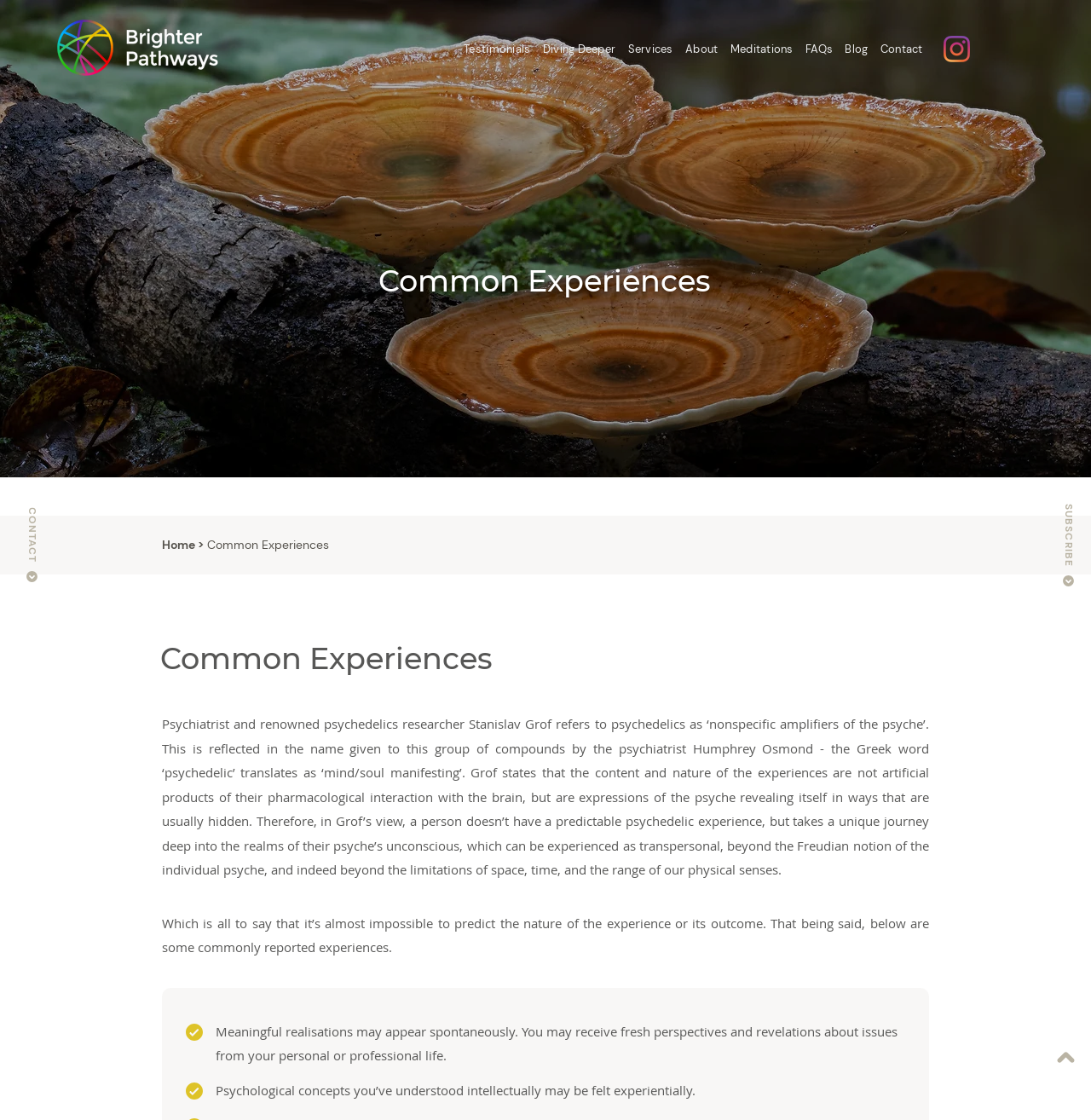Can you pinpoint the bounding box coordinates for the clickable element required for this instruction: "Click the 'Testimonials' link"? The coordinates should be four float numbers between 0 and 1, i.e., [left, top, right, bottom].

[0.423, 0.03, 0.489, 0.058]